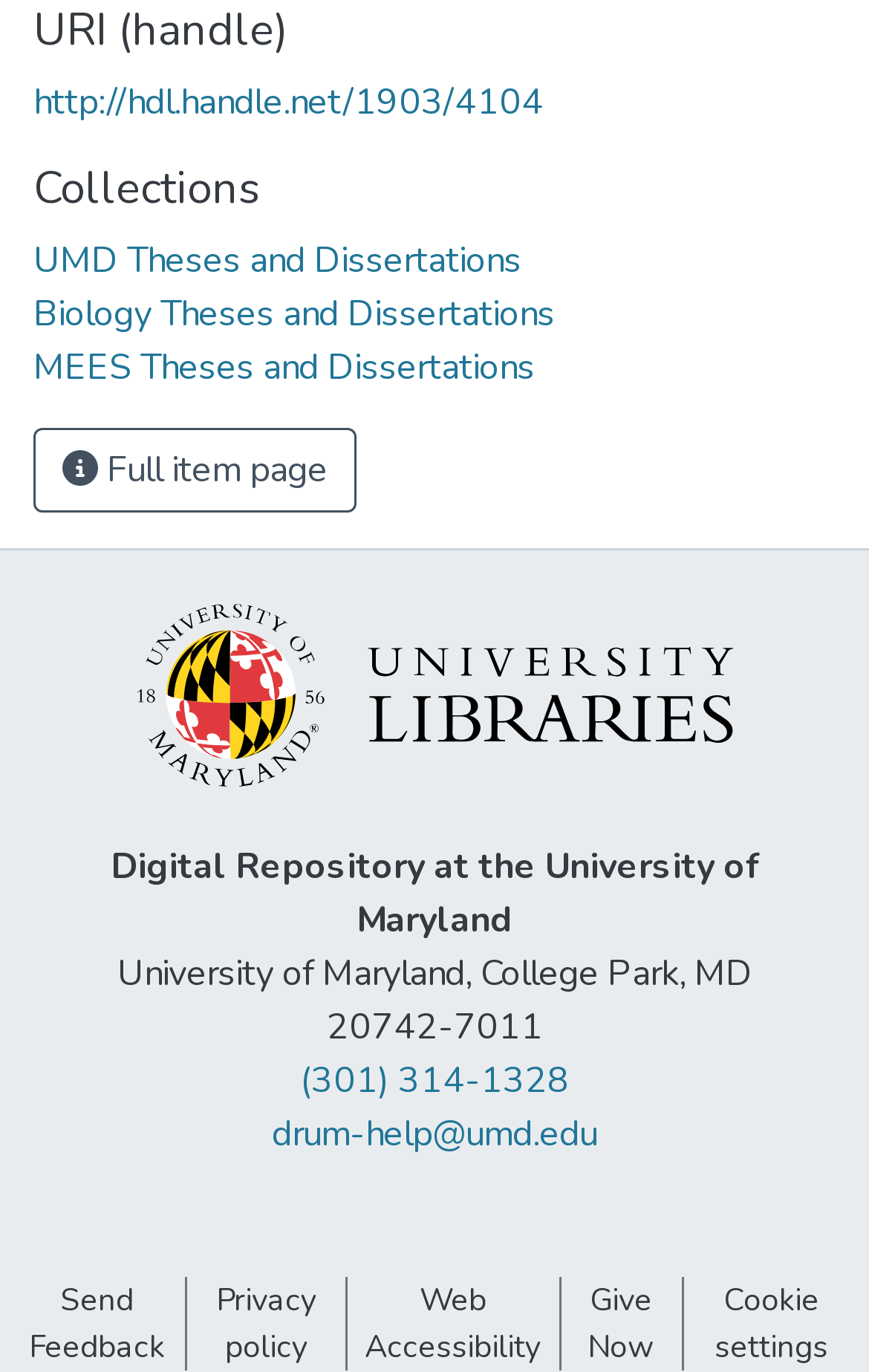What is the purpose of the button with the icon?
Refer to the screenshot and answer in one word or phrase.

Full item page